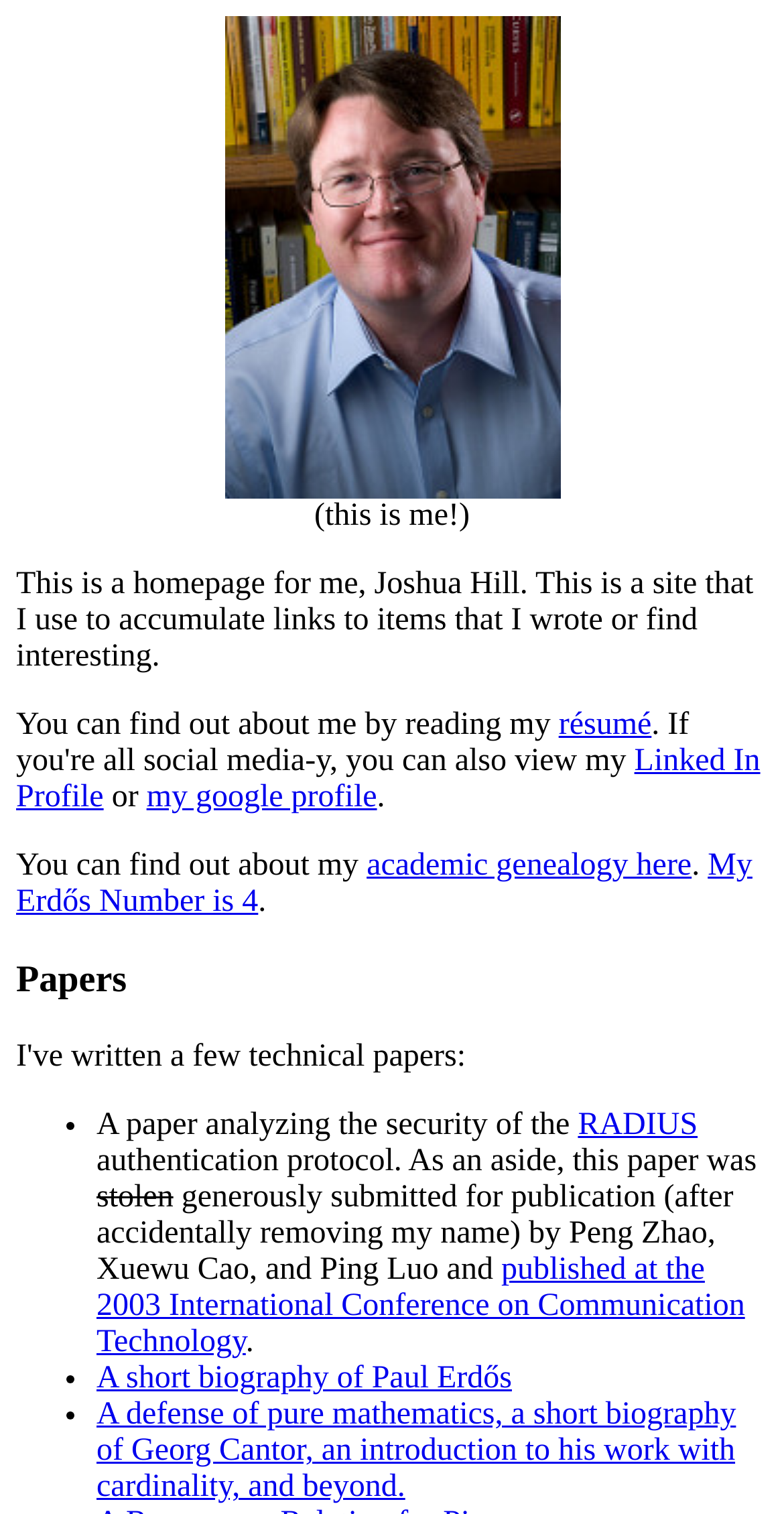Refer to the screenshot and give an in-depth answer to this question: Who stole Joshua Hill's paper?

The webpage mentions that Joshua Hill's paper was 'stolen' and 'generously submitted for publication (after accidentally removing my name) by Peng Zhao, Xuewu Cao, and Ping Luo' which indicates that they are the ones who stole the paper.